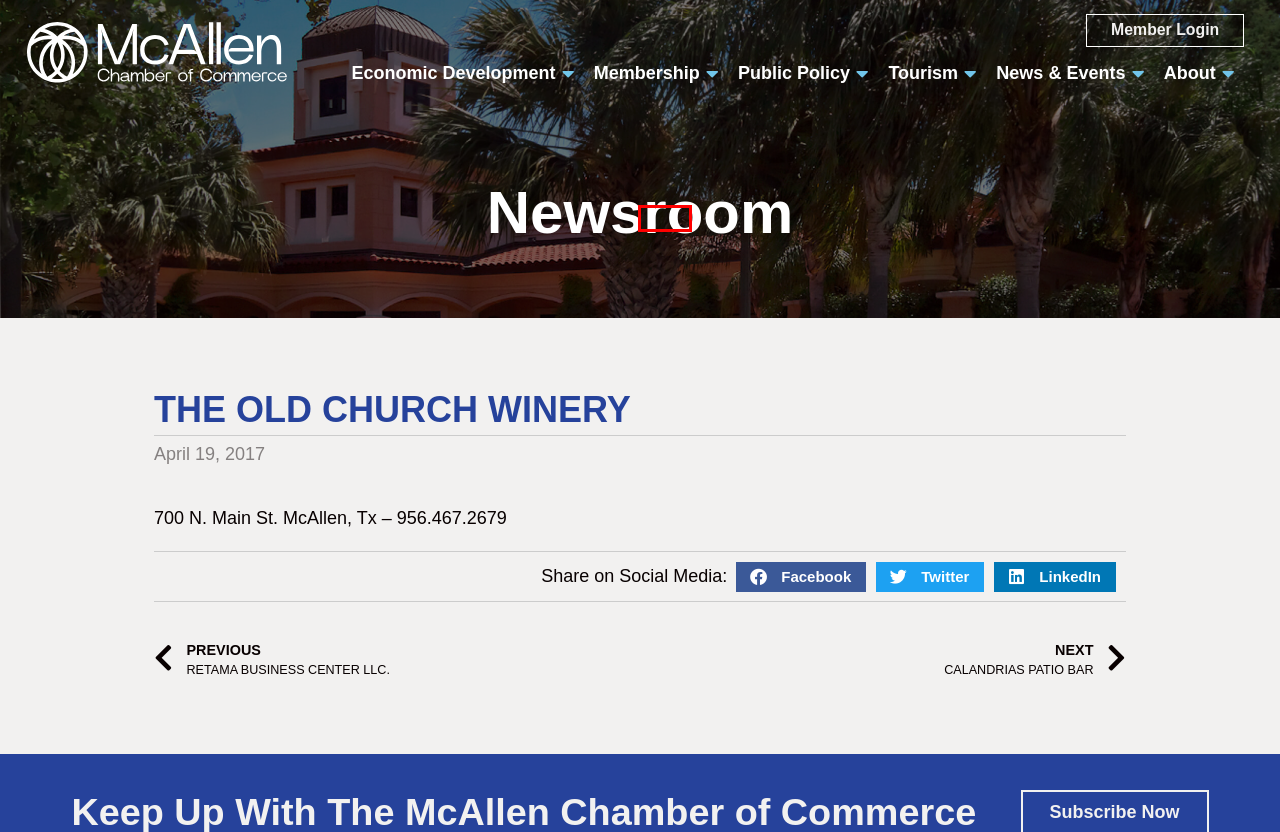Review the screenshot of a webpage that includes a red bounding box. Choose the webpage description that best matches the new webpage displayed after clicking the element within the bounding box. Here are the candidates:
A. McAllen Day - McAllen Chamber of Commerce
B. Things to See & Do - McAllen Chamber of Commerce
C. Membership Connections - McAllen Chamber of Commerce
D. Contact Us - McAllen Chamber of Commerce
E. Business Climate - McAllen Chamber of Commerce
F. FAQs - McAllen Chamber of Commerce
G. Taste McAllen - McAllen Chamber of Commerce
H. Representatives - McAllen Chamber of Commerce

F